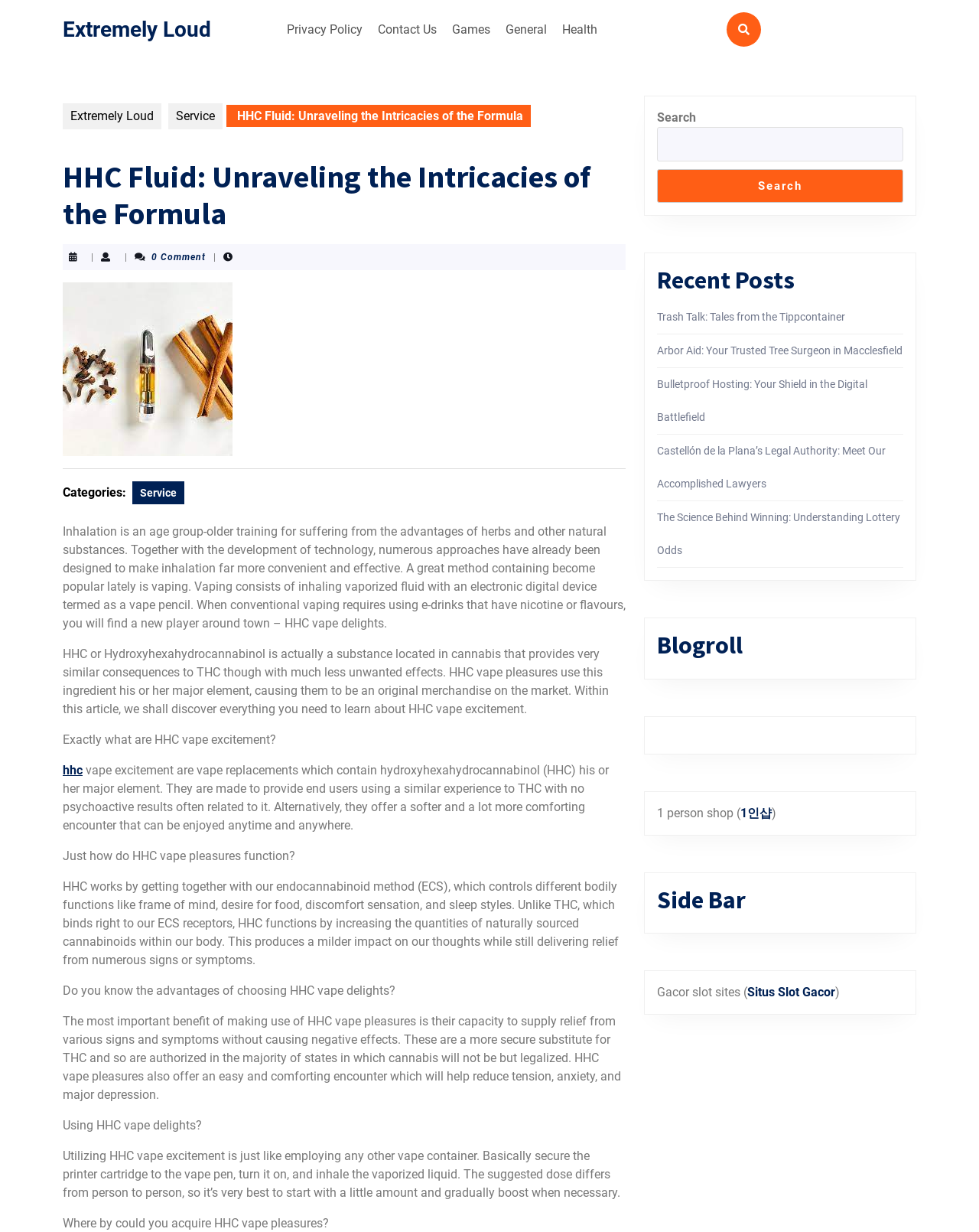Find the bounding box coordinates of the area to click in order to follow the instruction: "View the 'HHC Fluid: Unraveling the Intricacies of the Formula' post".

[0.239, 0.088, 0.534, 0.1]